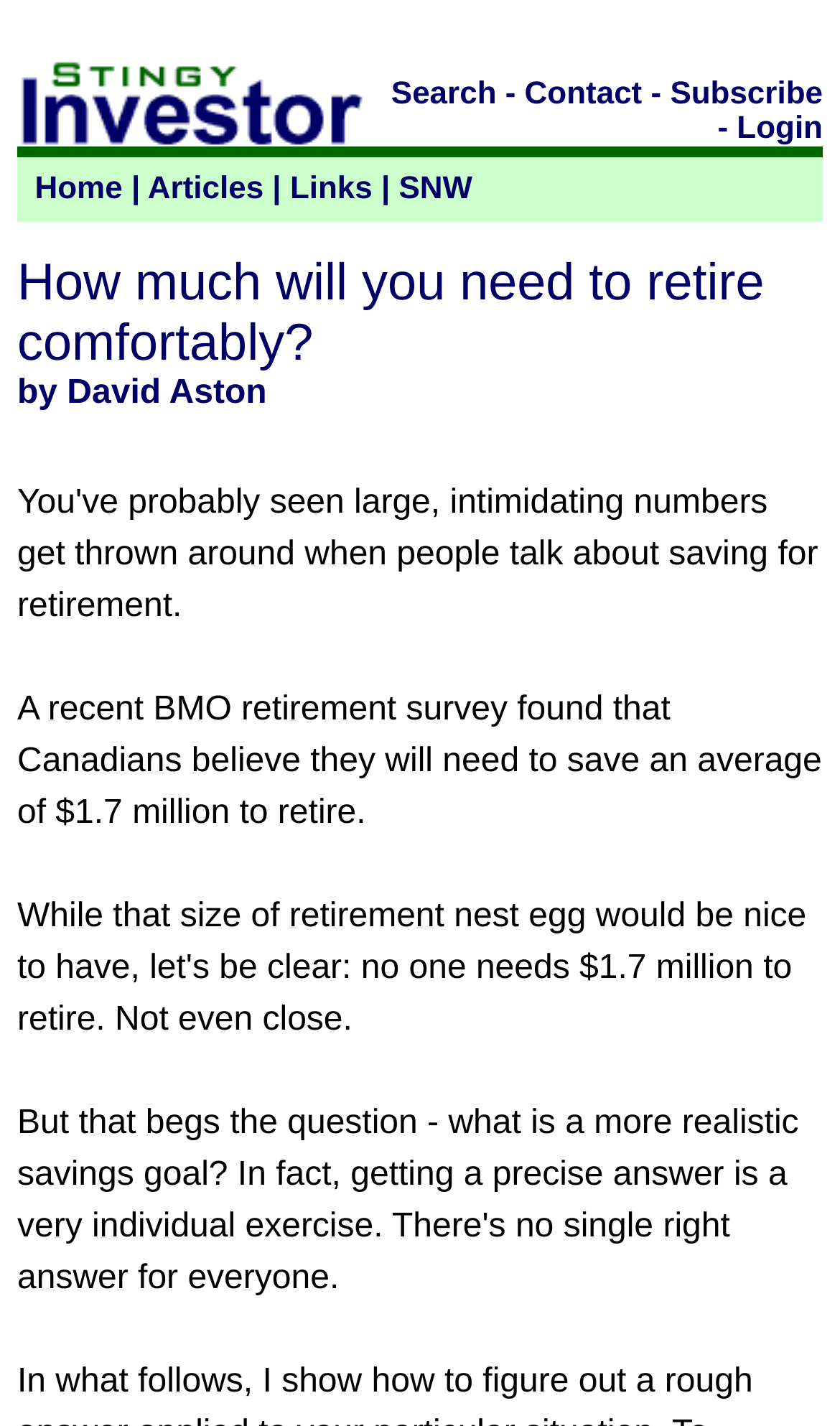Using the webpage screenshot, find the UI element described by Home. Provide the bounding box coordinates in the format (top-left x, top-left y, bottom-right x, bottom-right y), ensuring all values are floating point numbers between 0 and 1.

[0.041, 0.121, 0.146, 0.145]